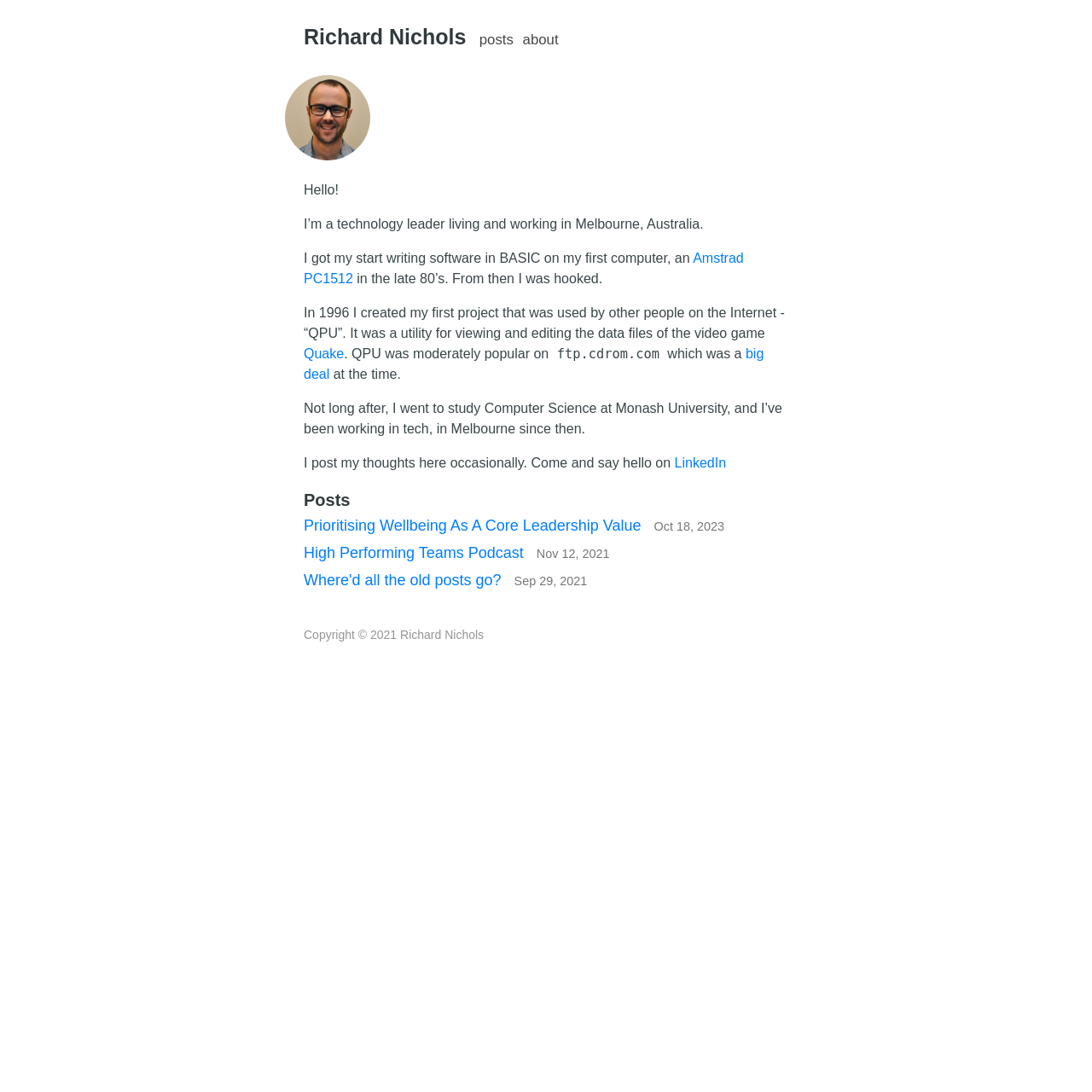Offer a comprehensive description of the webpage’s content and structure.

This webpage is a personal blog belonging to Richard Nichols, a technology leader and engineer. At the top of the page, there is a heading with the name "Richard Nichols" and a link to the same name. Below this, there are two links, "posts" and "about", positioned side by side.

The main content of the page is divided into two sections. On the left, there is a profile picture, and on the right, there is a brief introduction to Richard Nichols. The introduction starts with a greeting, "Hello!", followed by a short paragraph about his background in technology, including his first computer and his first project on the internet.

Below the introduction, there are several paragraphs of text that describe Richard's experience and achievements in the tech industry. The text includes links to relevant terms, such as "Amstrad PC1512", "Quake", and "LinkedIn". There is also a mention of his education at Monash University and his current work in Melbourne.

Further down the page, there is a section titled "Posts", which lists three blog posts with links to each post. The posts are titled "Prioritising Wellbeing As A Core Leadership Value", "High Performing Teams Podcast", and "Where'd all the old posts go?". Each post has a corresponding timestamp.

At the very bottom of the page, there is a copyright notice with the year 2021 and Richard Nichols' name.